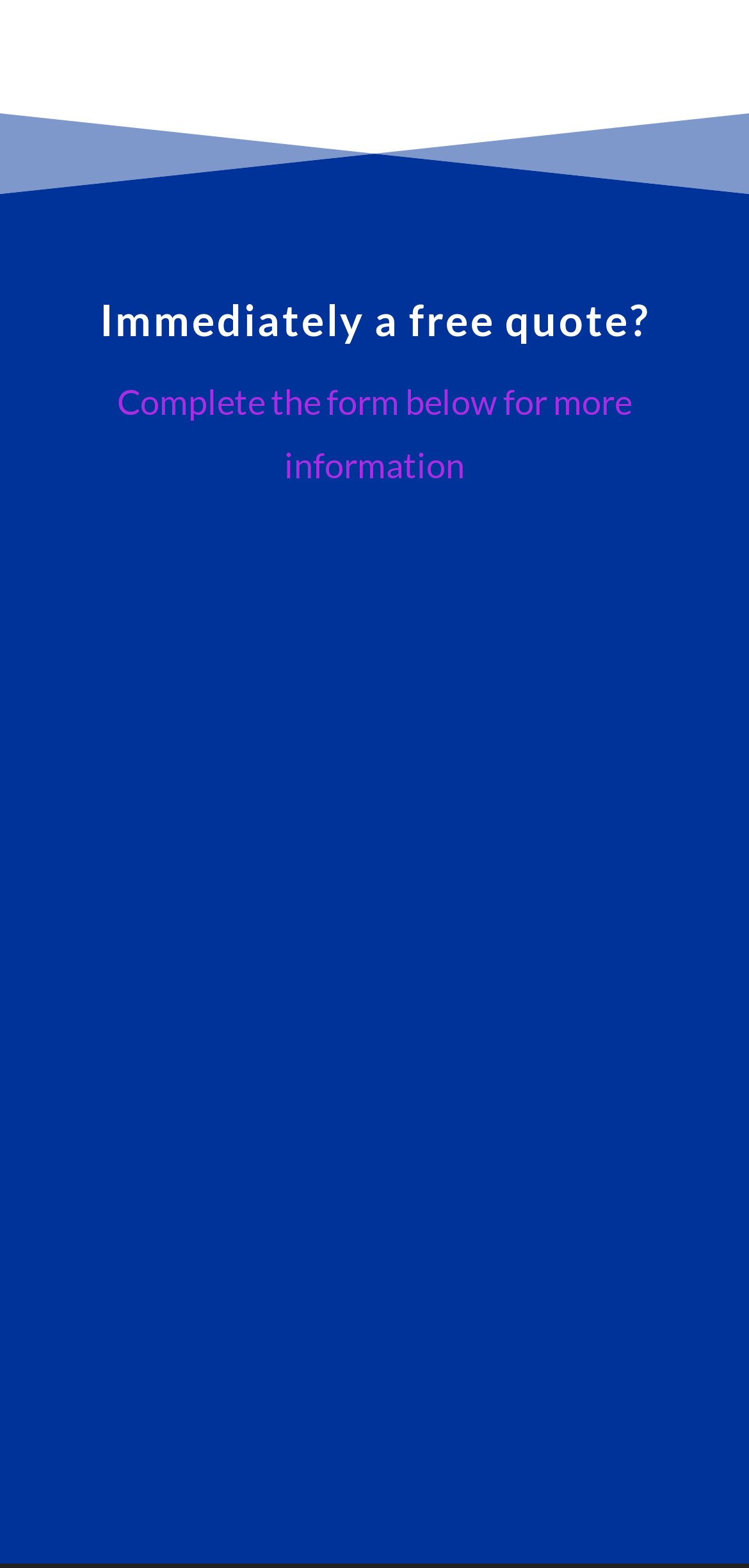Please answer the following question using a single word or phrase: 
How many textboxes are there in the form?

5